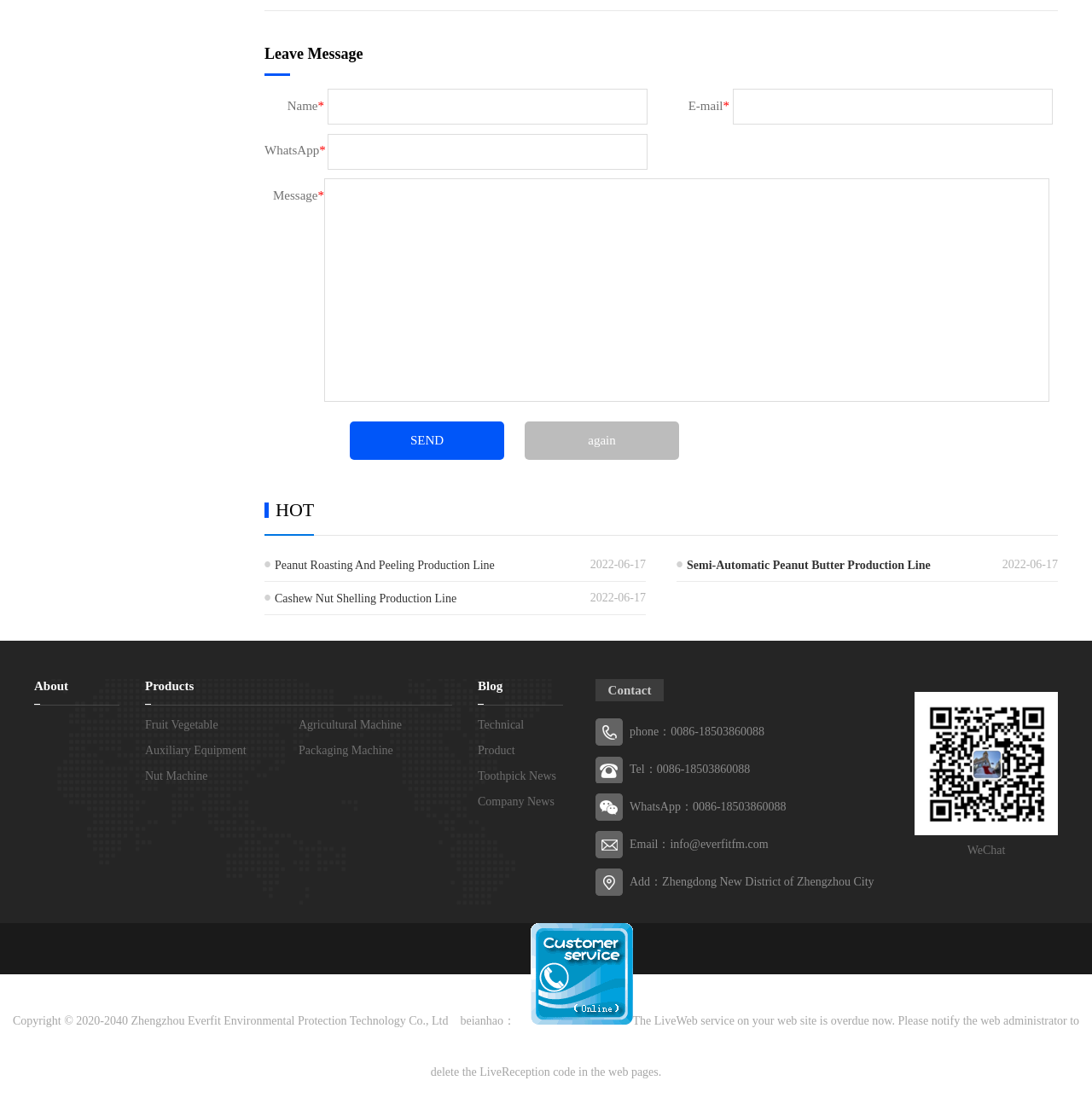Please determine the bounding box of the UI element that matches this description: Toothpick News. The coordinates should be given as (top-left x, top-left y, bottom-right x, bottom-right y), with all values between 0 and 1.

[0.438, 0.701, 0.509, 0.712]